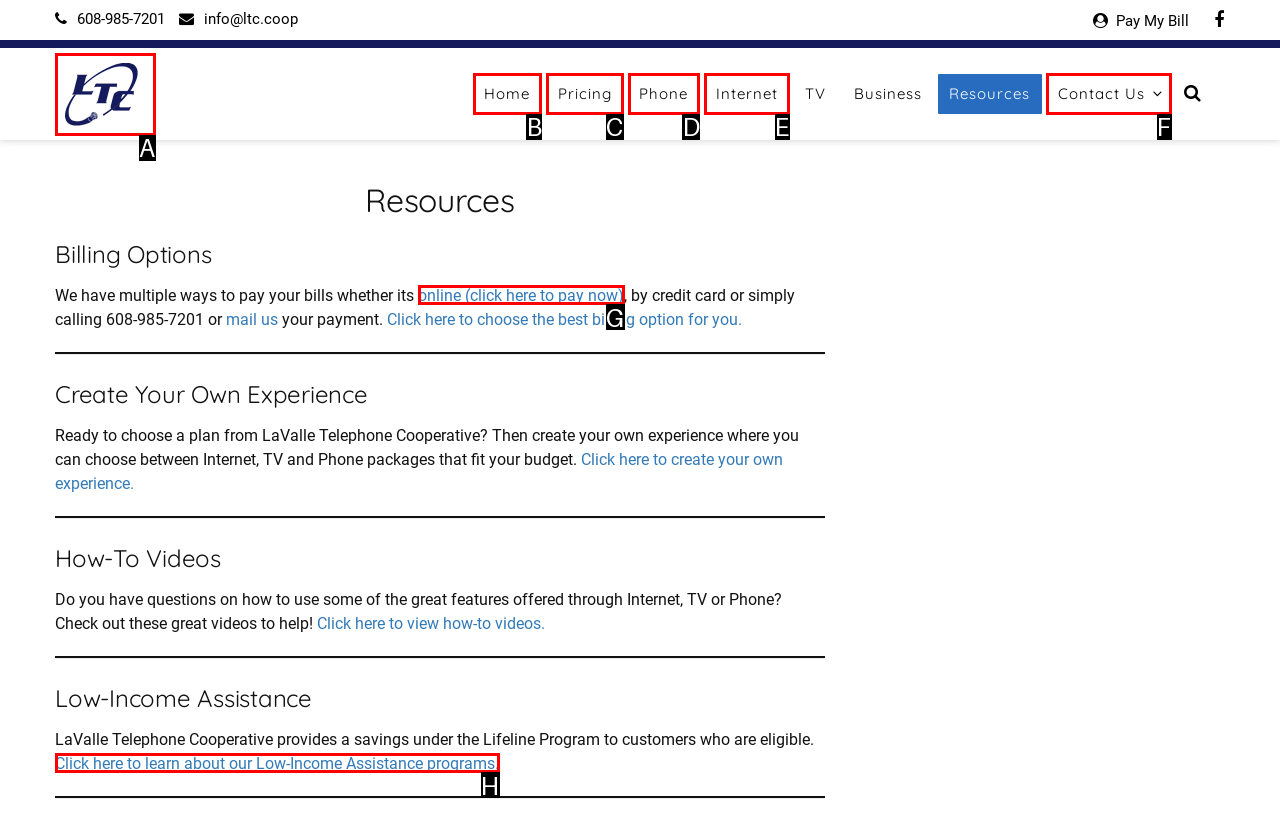Based on the element described as: Pricing
Find and respond with the letter of the correct UI element.

C